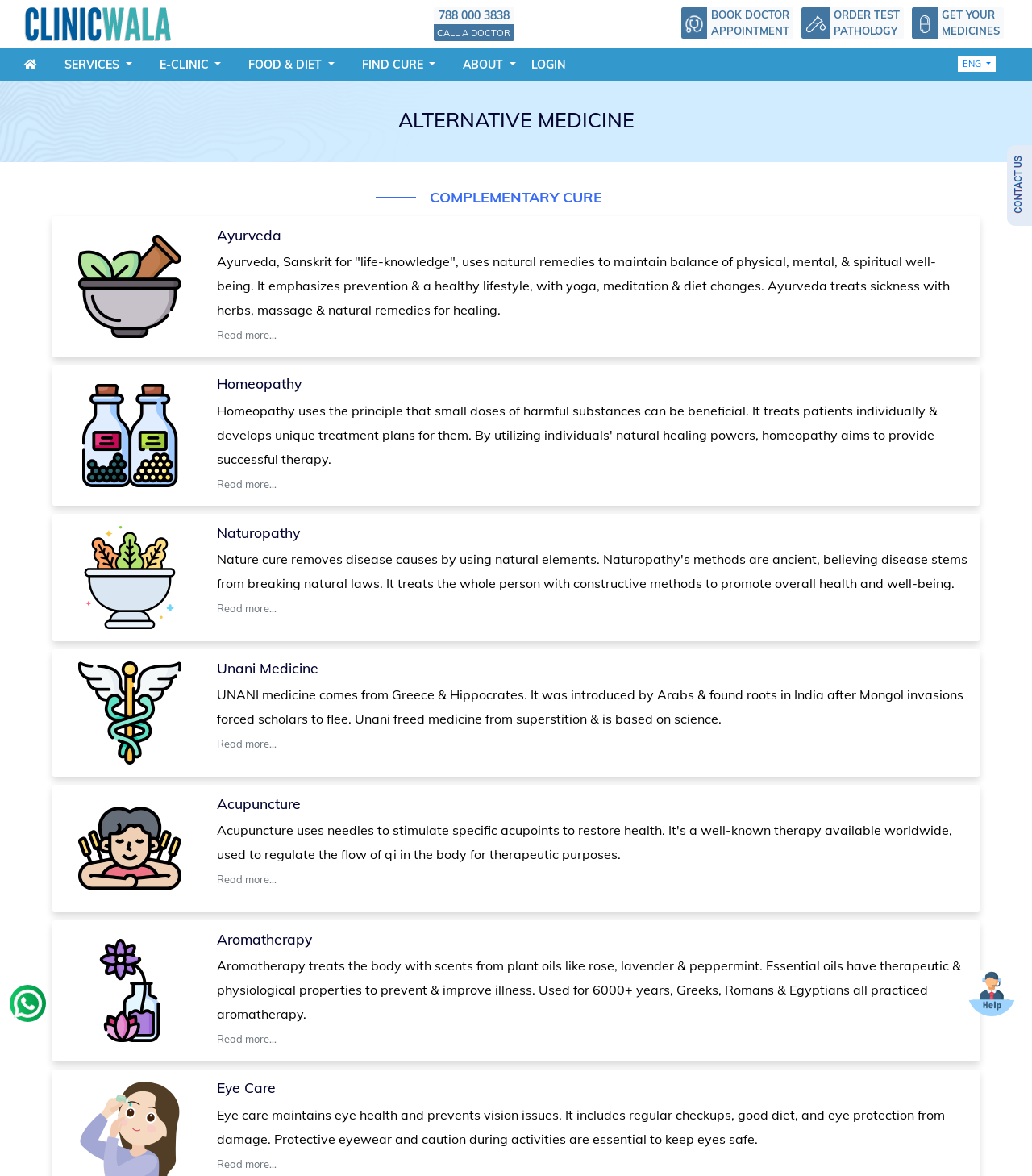Please mark the clickable region by giving the bounding box coordinates needed to complete this instruction: "Learn more about Ayurveda".

[0.076, 0.236, 0.176, 0.249]